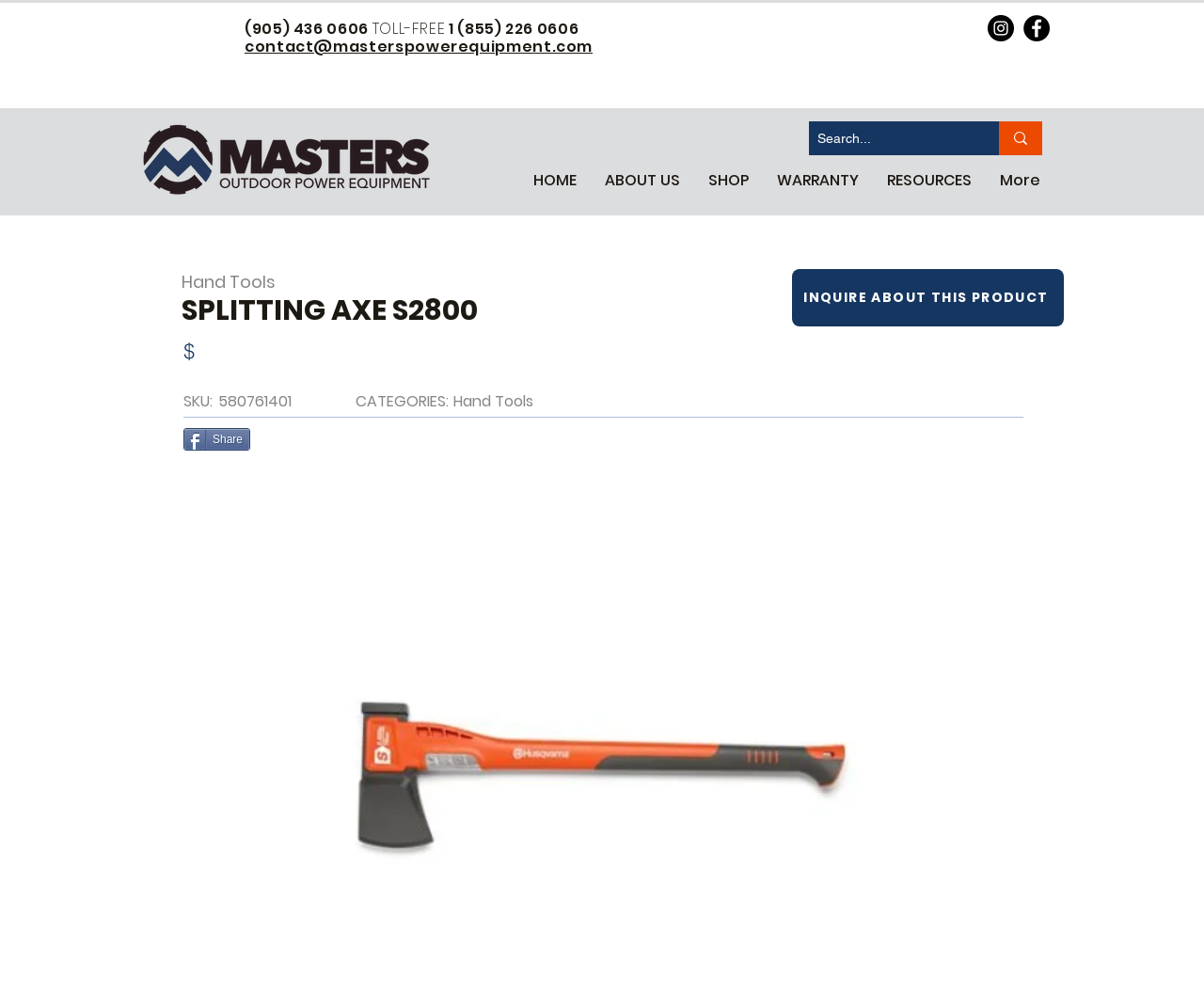Kindly provide the bounding box coordinates of the section you need to click on to fulfill the given instruction: "Inquire about this product".

[0.658, 0.274, 0.884, 0.332]